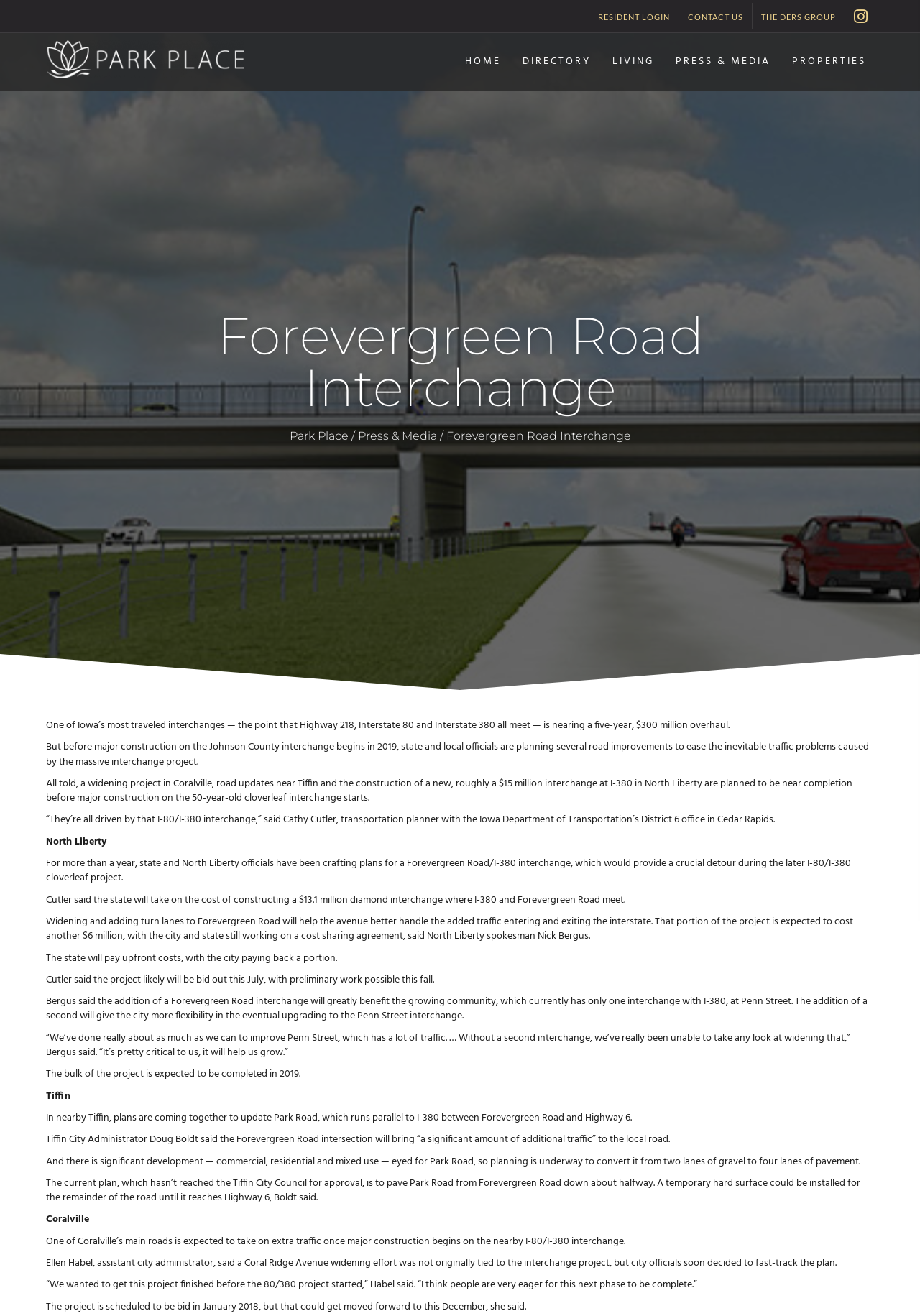Specify the bounding box coordinates of the area to click in order to follow the given instruction: "Click on THE DERS GROUP."

[0.818, 0.002, 0.918, 0.023]